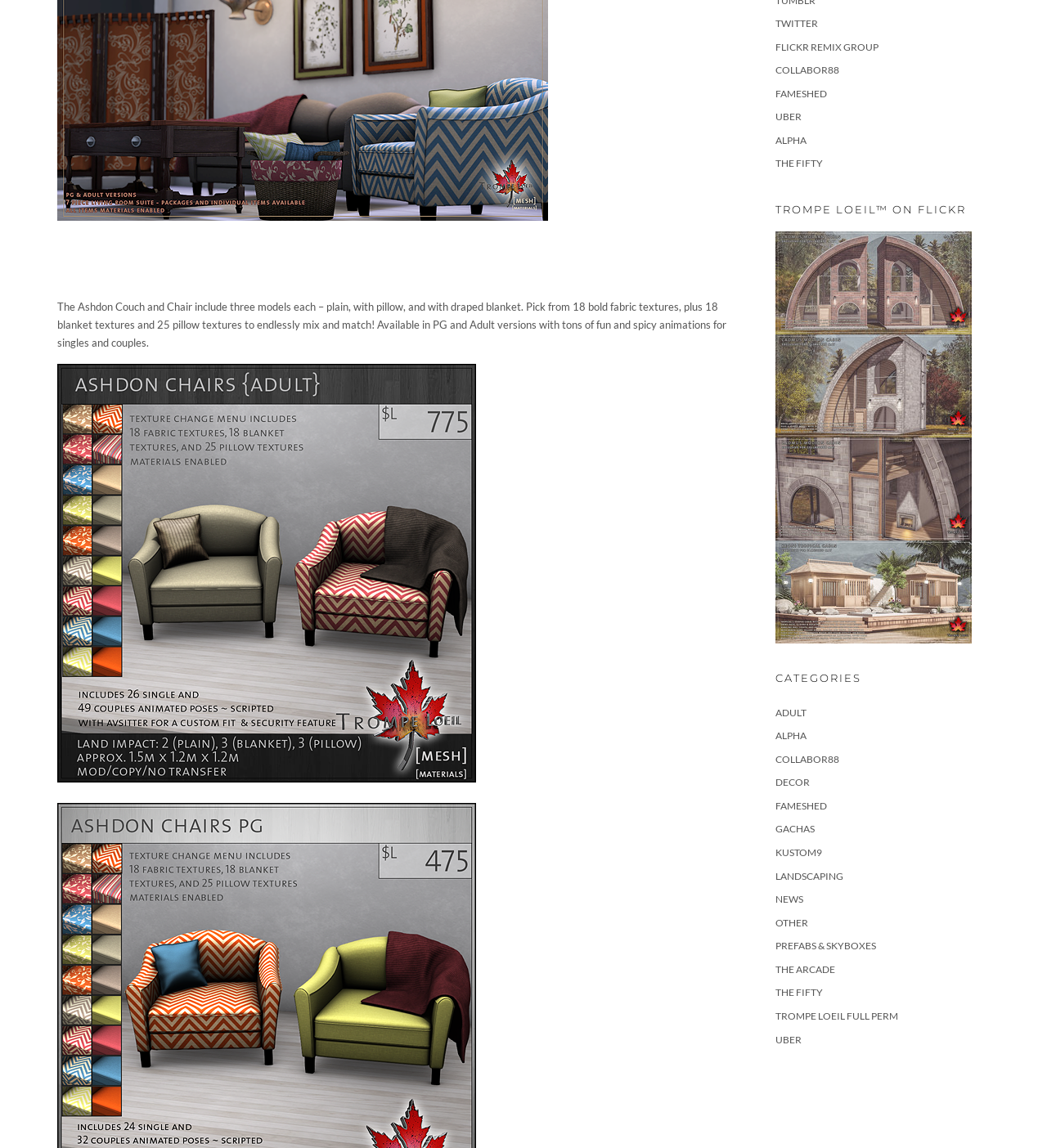Predict the bounding box for the UI component with the following description: "The Fifty".

[0.74, 0.859, 0.786, 0.87]